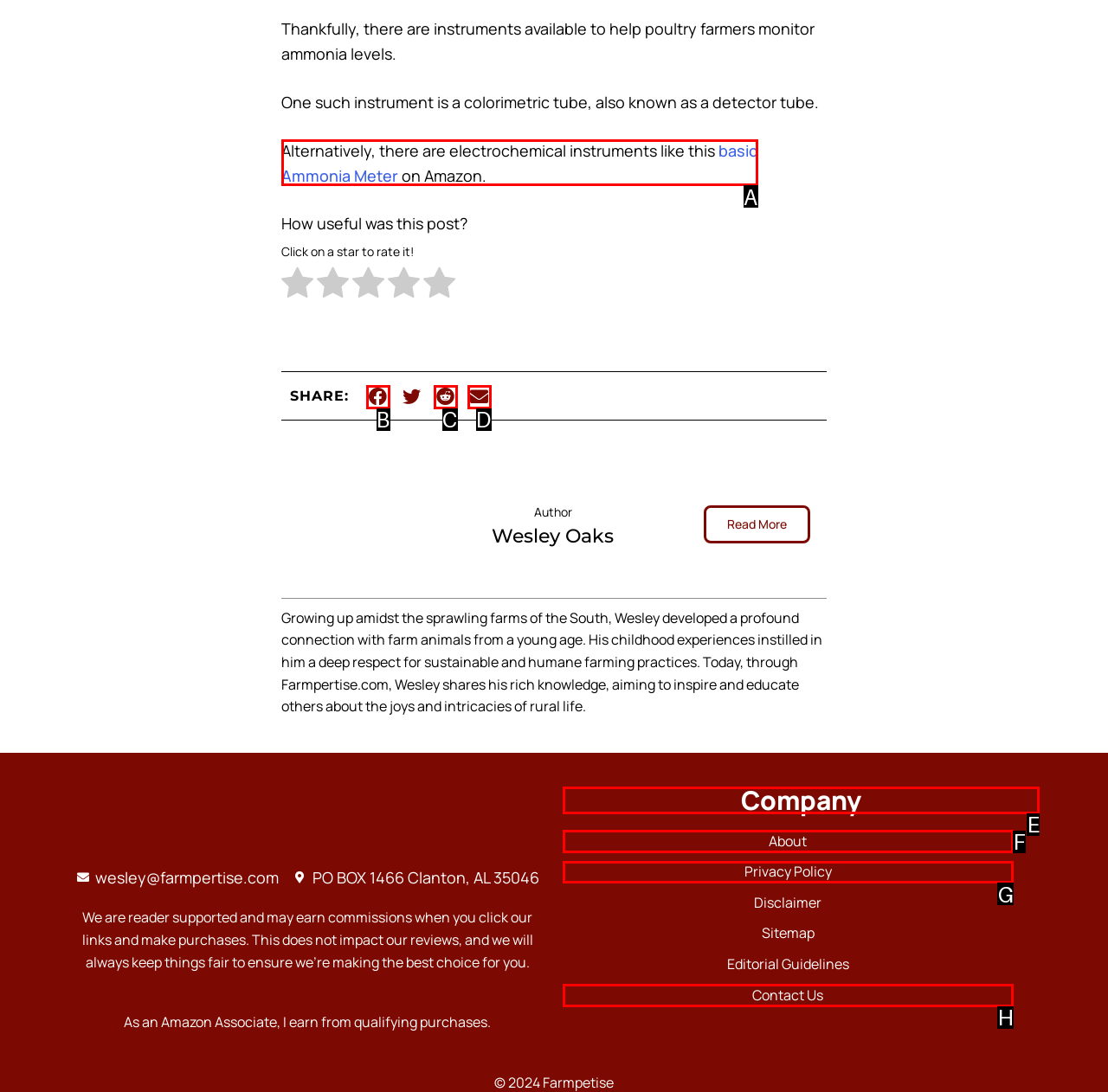Identify which HTML element to click to fulfill the following task: Add Pewter Large Avon Lever Latch Set to basket. Provide your response using the letter of the correct choice.

None